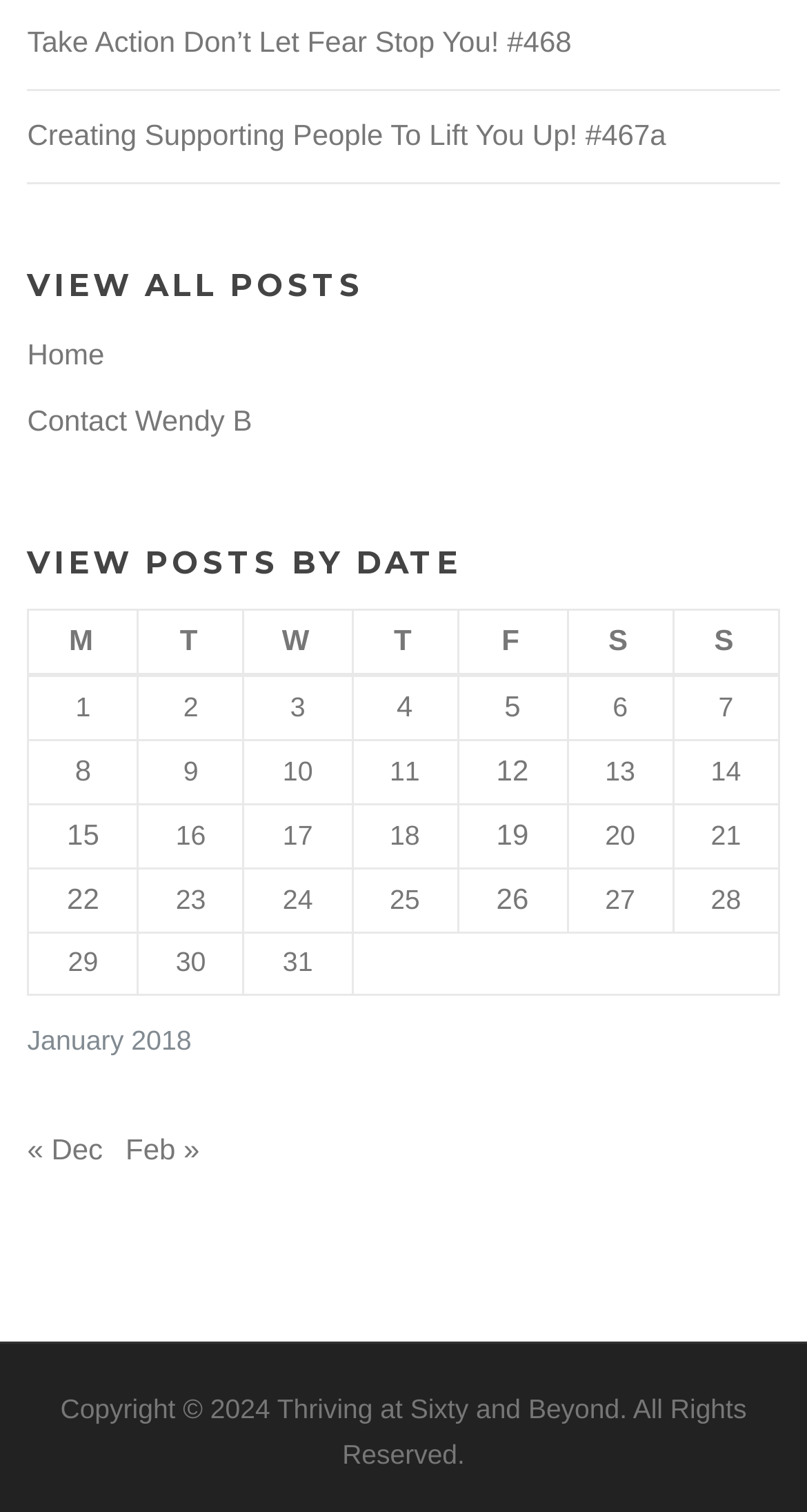Identify the bounding box coordinates of the region I need to click to complete this instruction: "View the full item page".

None